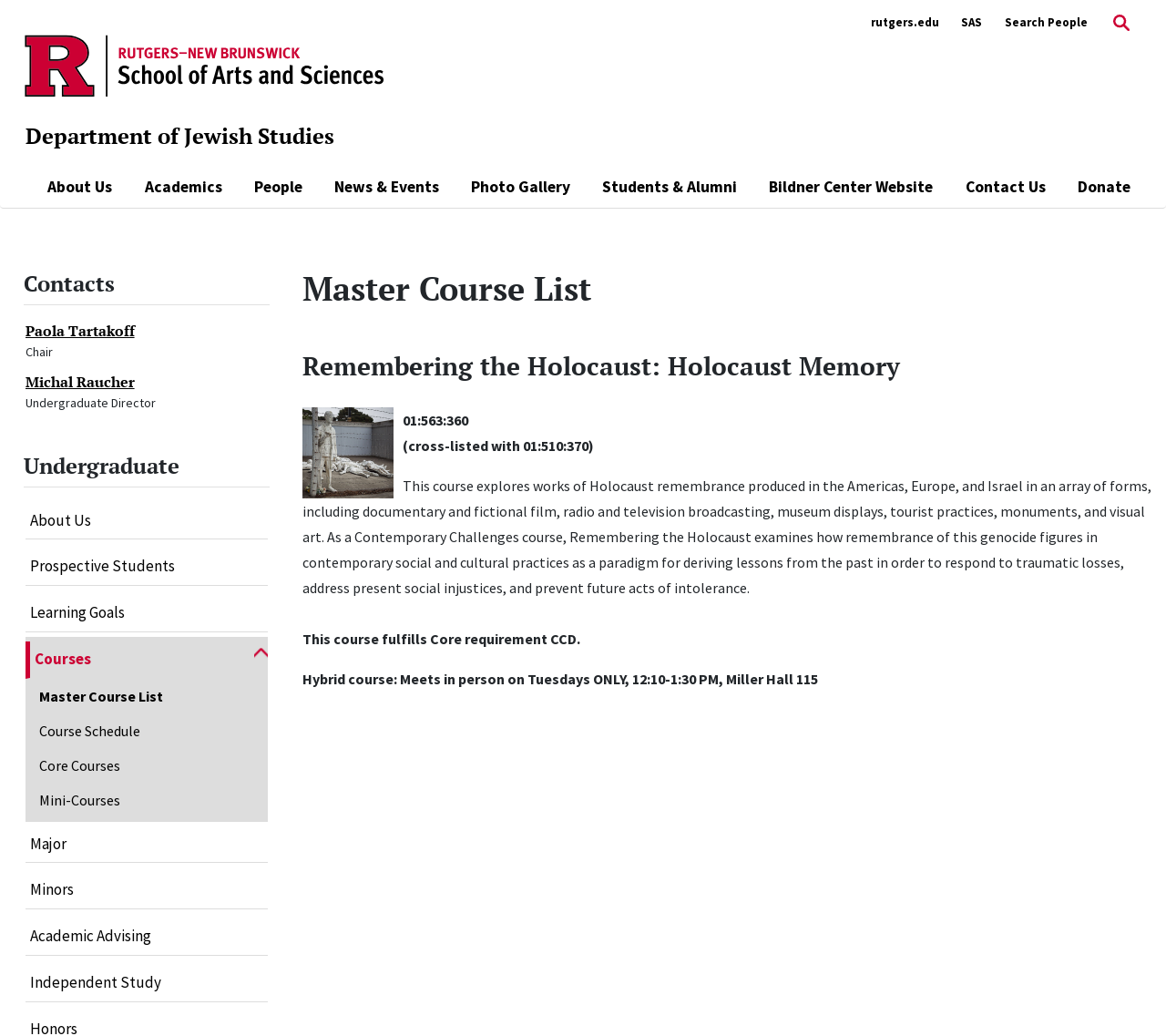Create an elaborate caption that covers all aspects of the webpage.

The webpage is about the Jewish Studies department at Rutgers University, specifically the Bildner Center for the Study of Jewish Life. At the top left corner, there is a Rutgers University logo, and next to it, a link to the Department of Jewish Studies. On the top right corner, there are several links, including "rutgers.edu", "SAS", "Search People", and "Search Website", with a search icon next to the last one.

Below the top section, there is a navigation menu with buttons and links, including "About Us", "Academics", "People", "News & Events", "Photo Gallery", "Students & Alumni", "Bildner Center Website", "Contact Us", and "Donate".

The main content of the page is divided into several sections. The first section is about contacts, with headings "Read more about Paola Tartakoff" and "Read more about Michal Raucher", each with a link and a description list detailing their roles, such as Chair and Undergraduate Director.

The next section is about undergraduate studies, with a heading "Undergraduate" and links to "About Us", "Prospective Students", "Learning Goals", "Courses", and other related topics. There is also an accordion menu with links to course lists, schedules, and core courses.

The main content area also features a prominent section about a course, "Remembering the Holocaust: Holocaust Memory", with a heading, an image, and a detailed description of the course, including its objectives, requirements, and meeting schedule.